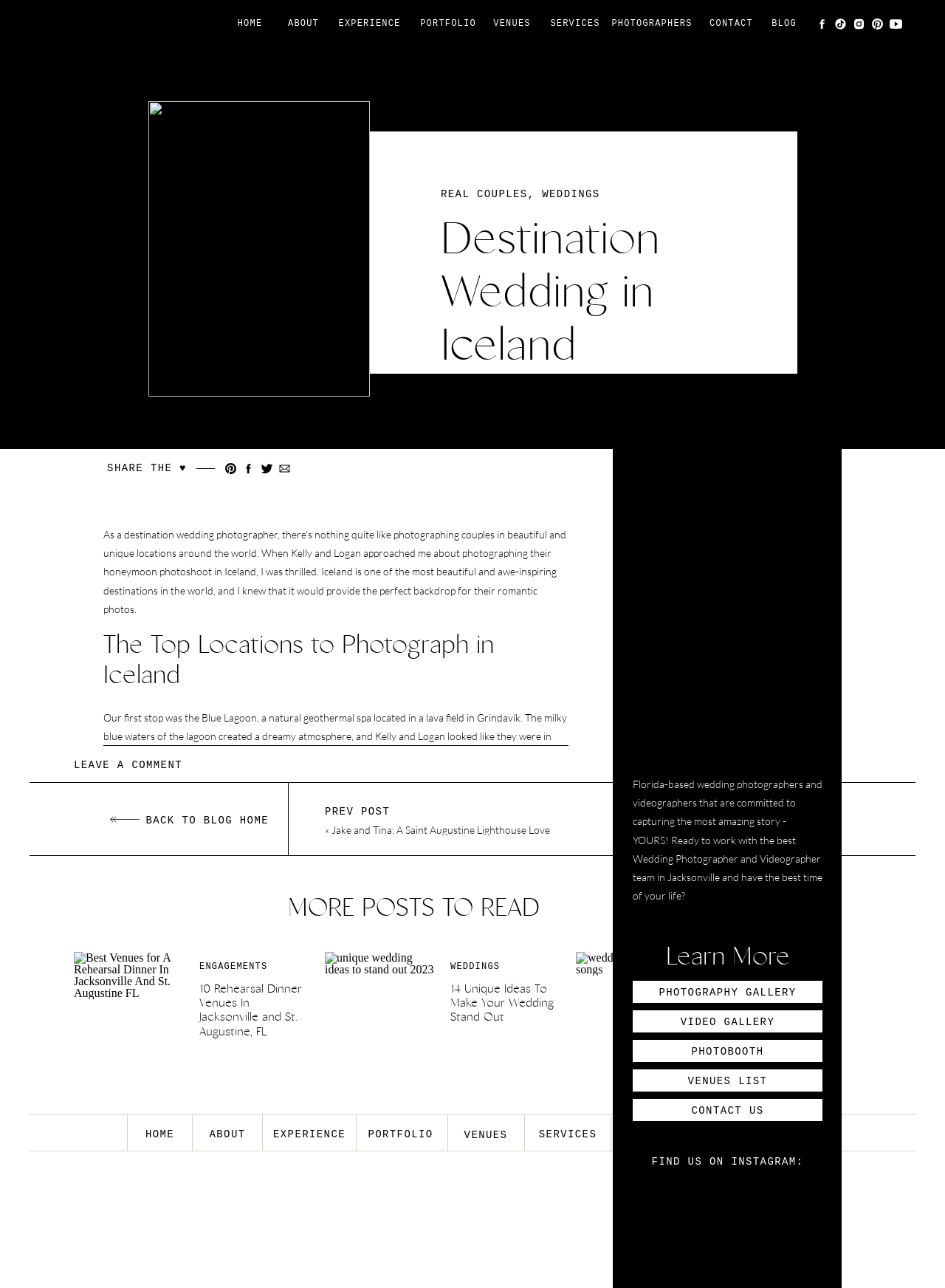Please specify the bounding box coordinates of the clickable section necessary to execute the following command: "Leave a comment".

[0.078, 0.587, 0.312, 0.599]